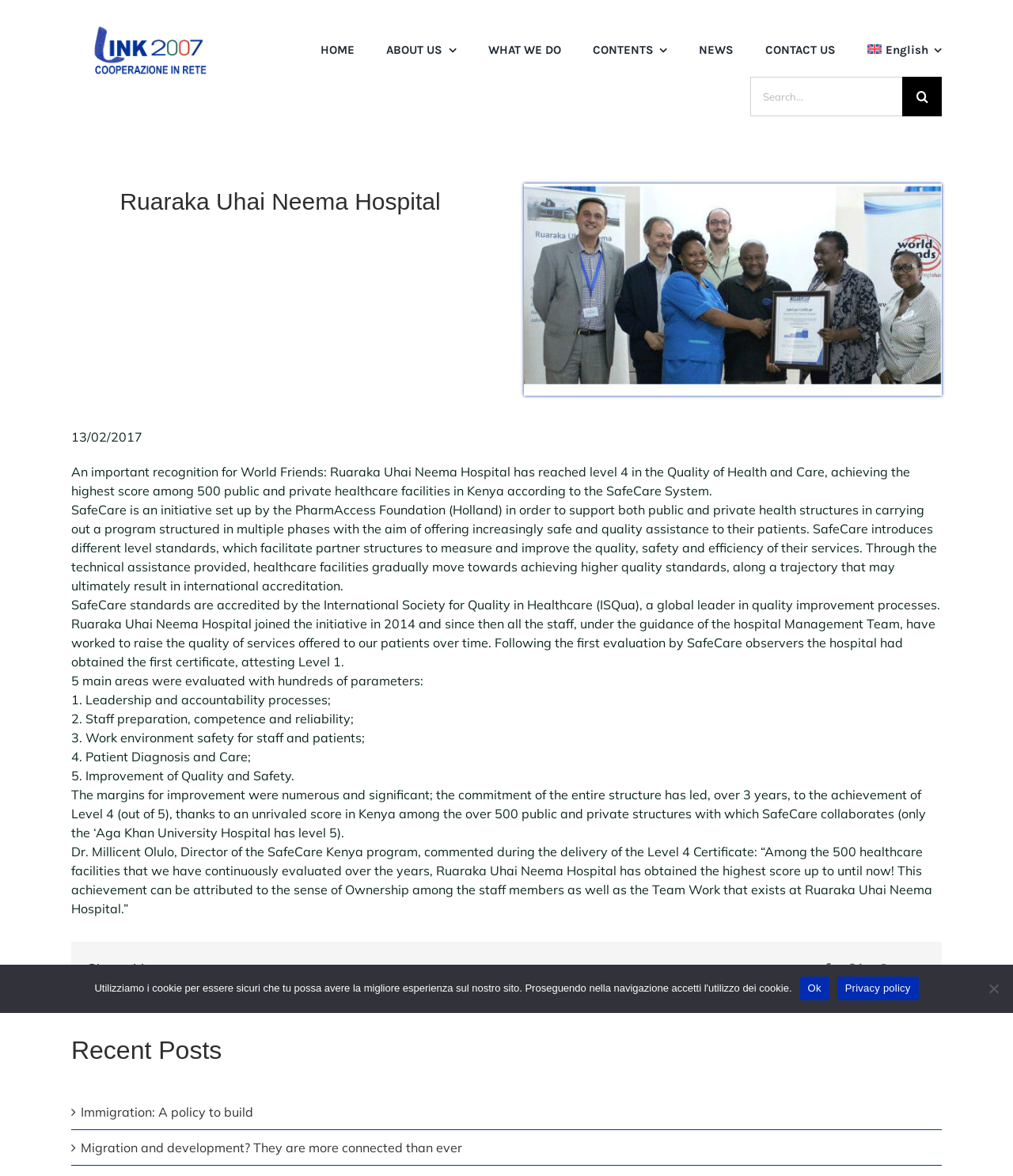Provide a one-word or short-phrase answer to the question:
What is the purpose of SafeCare?

To support healthcare facilities in improving quality and safety